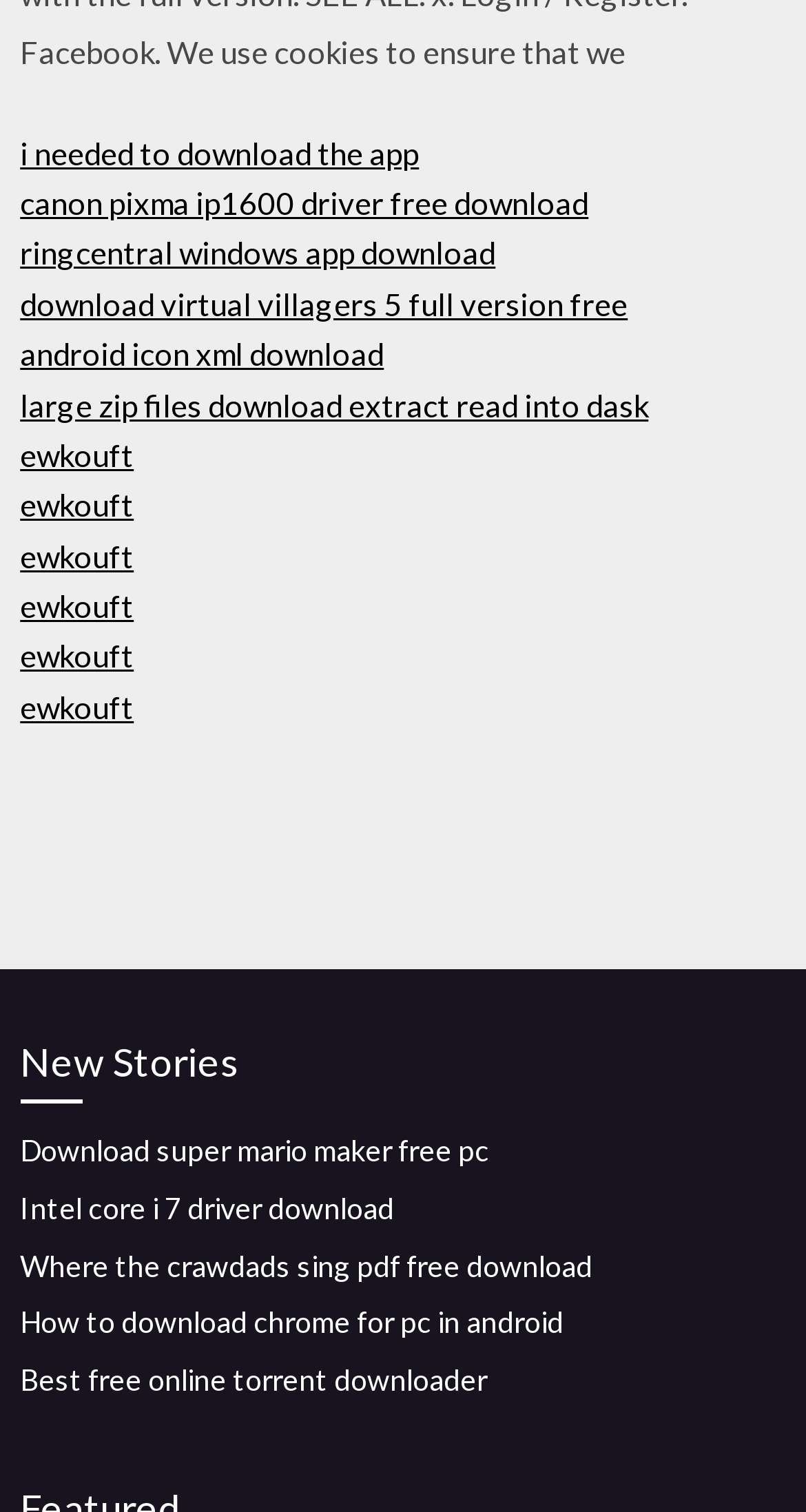What is the purpose of this webpage?
Please utilize the information in the image to give a detailed response to the question.

Based on the links provided on the webpage, it appears that the purpose of this webpage is to allow users to download various files, including software, drivers, and e-books.